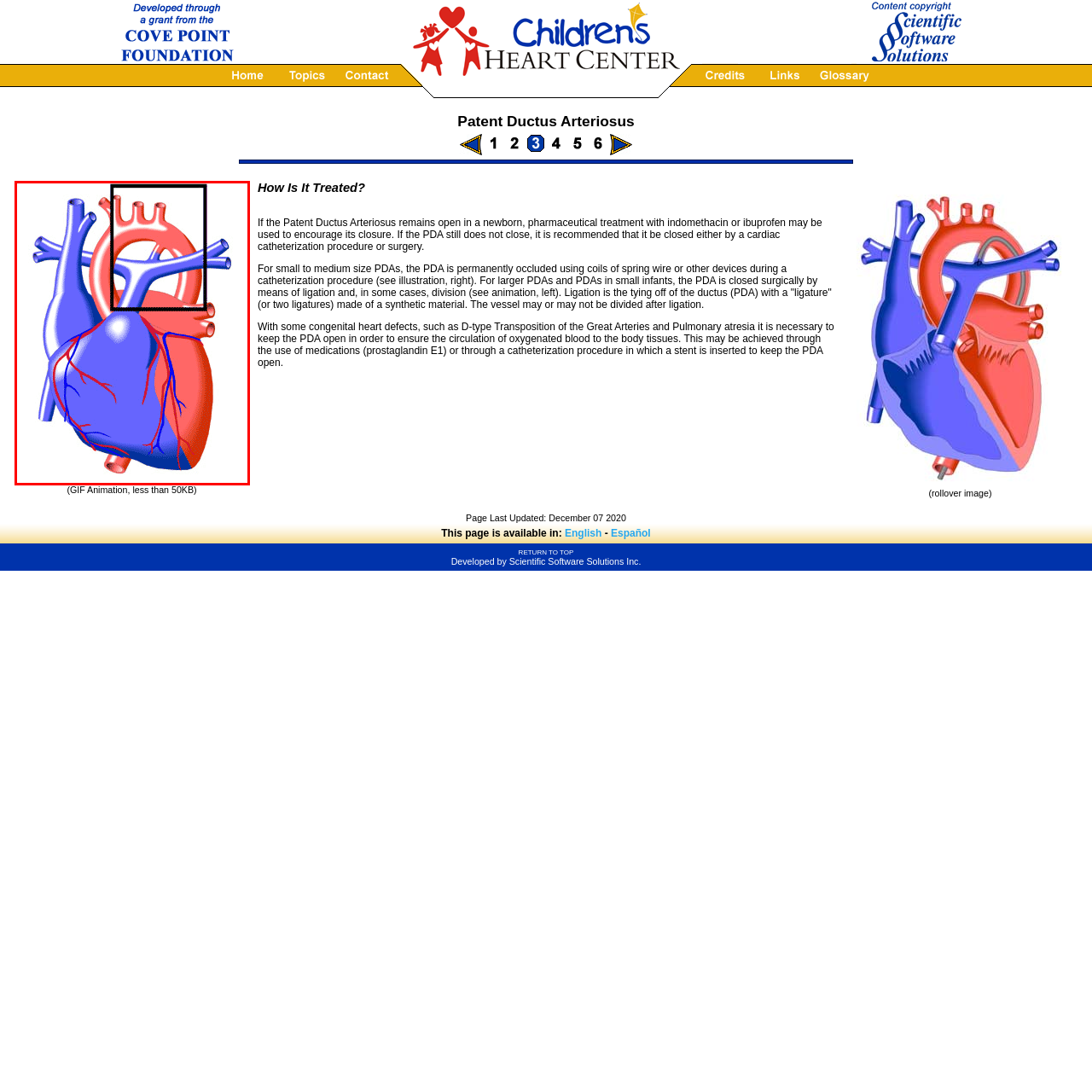Offer a detailed account of the image that is framed by the red bounding box.

The image illustrates the structure of the heart, specifically highlighting the area associated with the Patent Ductus Arteriosus (PDA). The PDA is a common congenital heart defect where the ductus arteriosus, a blood vessel that connects the pulmonary artery to the aorta, remains open (patent) after birth. In this graphical representation, the heart is depicted in contrasting colors, with blue illustrating deoxygenated blood and red representing oxygenated blood. The highlighted area emphasizes the ductus arteriosus and its connections, which is crucial for understanding how this condition affects blood flow and oxygenation in newborns. The image is accompanied by an informational context regarding anatomy and potential treatments for PDA, underscoring the importance of timely medical intervention.